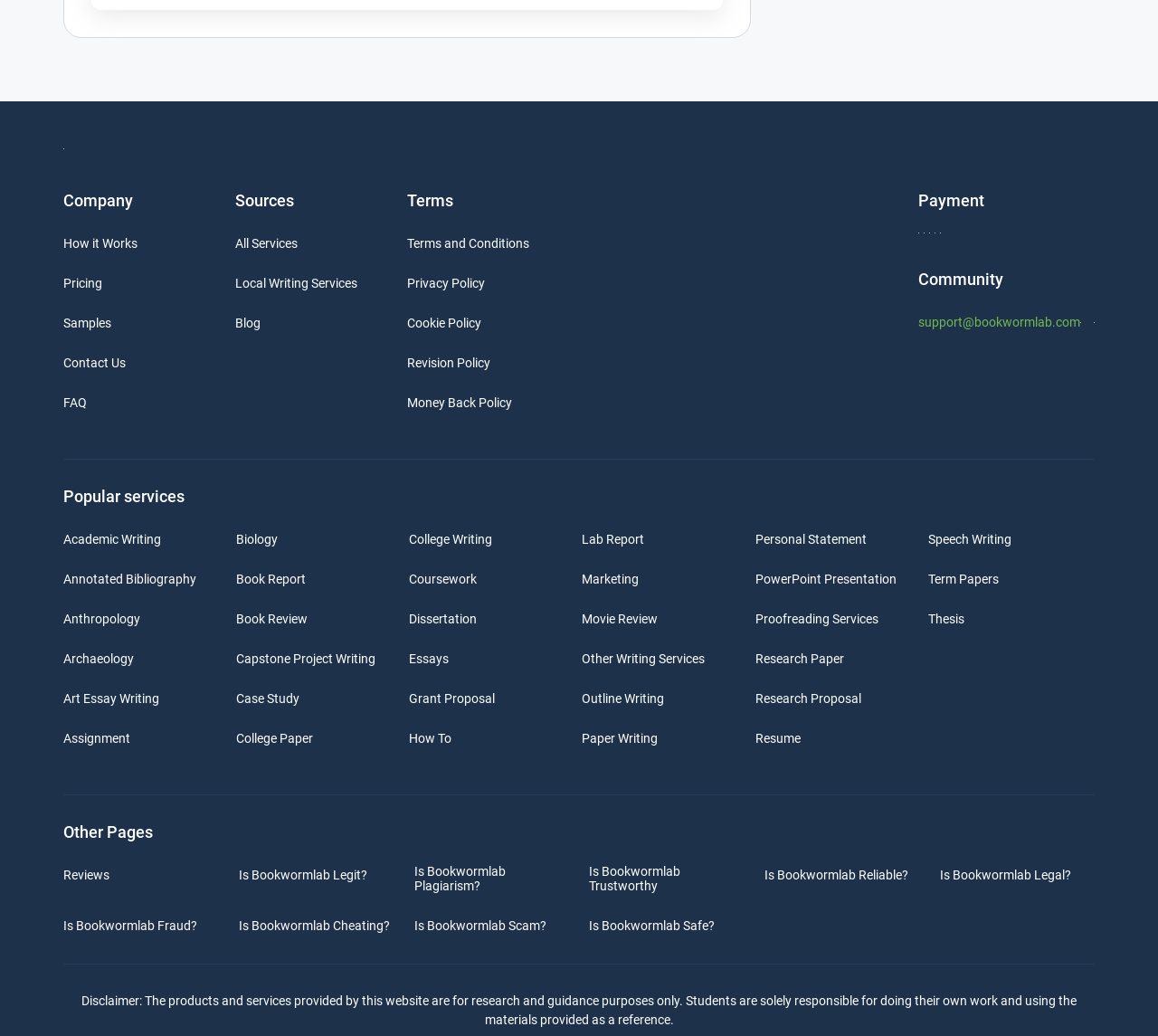What is the purpose of the website?
Please look at the screenshot and answer using one word or phrase.

Research and guidance